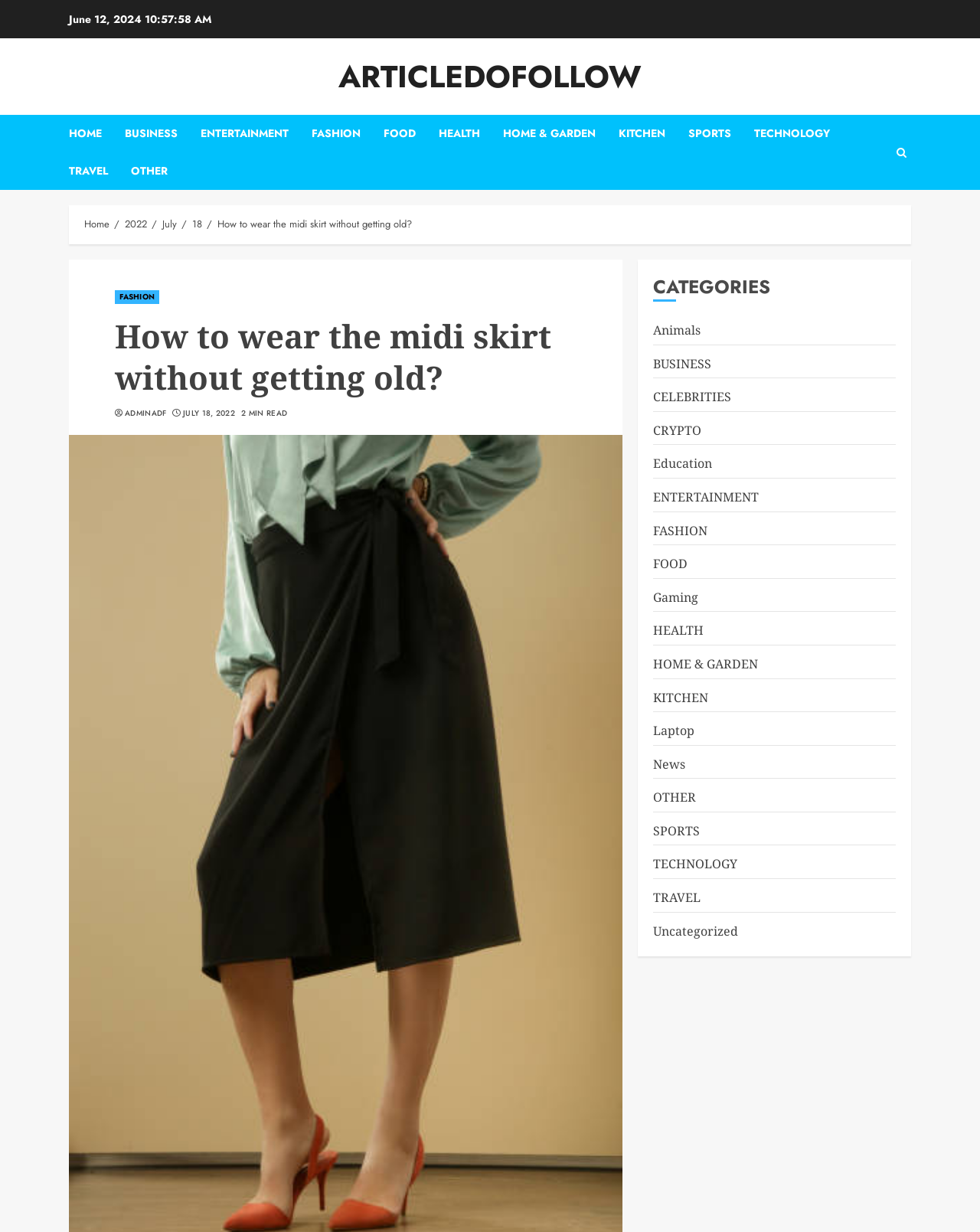Answer the question below with a single word or a brief phrase: 
How many categories are listed in the complementary section?

20 categories